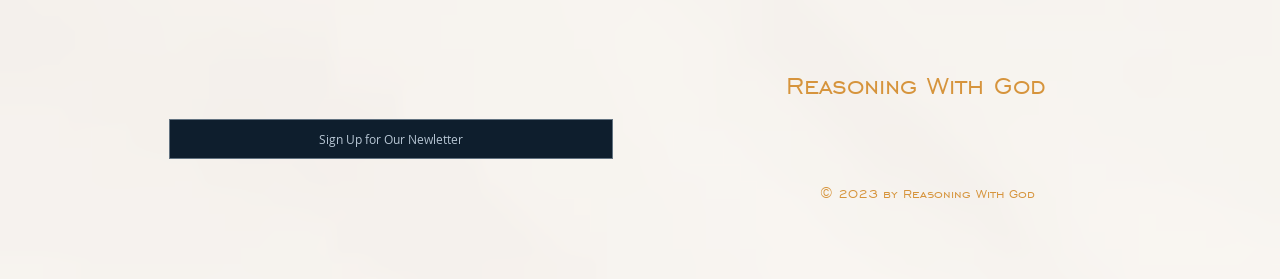Describe all significant details and elements found in the image.

The image features a clean and minimalist footer from the "Reasoning With God" website. Prominently displayed is a dark rectangular button that invites visitors to "Sign Up for Our Newsletter," encouraging engagement and connection. To the right, the logo text "Reasoning With God" appears in a warm, golden hue, enhancing the overall aesthetic of the page. Below, the footer showcases the copyright notice, stating "© 2023 by Reasoning With God," indicating the year of publication and establishing ownership. The soft background provides a serene contrast, creating an inviting space that aligns with the website's reflective and thoughtful theme.